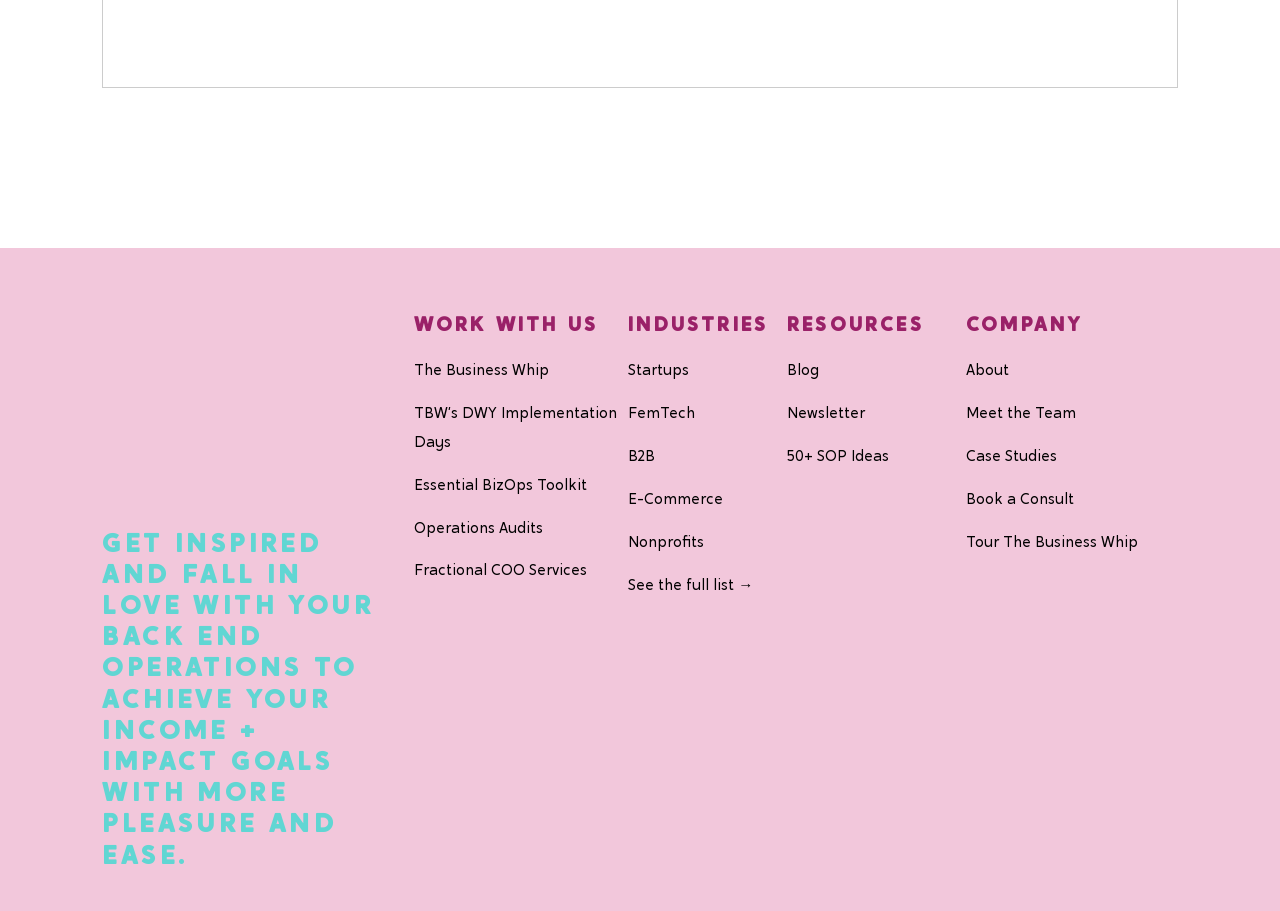Please give a succinct answer to the question in one word or phrase:
What can be done on the 'Tour The Business Whip' page?

Unknown